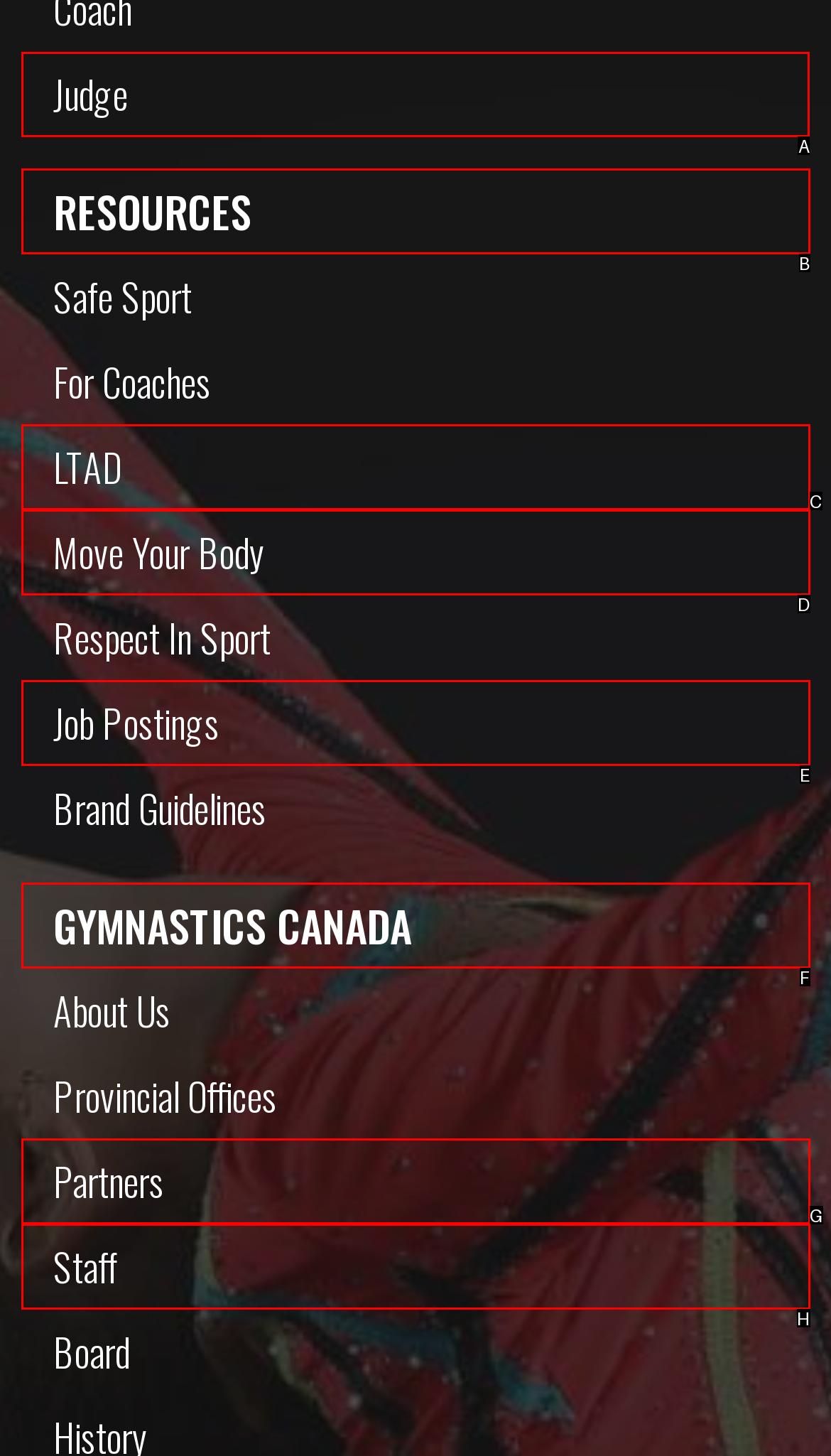Choose the letter of the option you need to click to Click on Judge. Answer with the letter only.

A